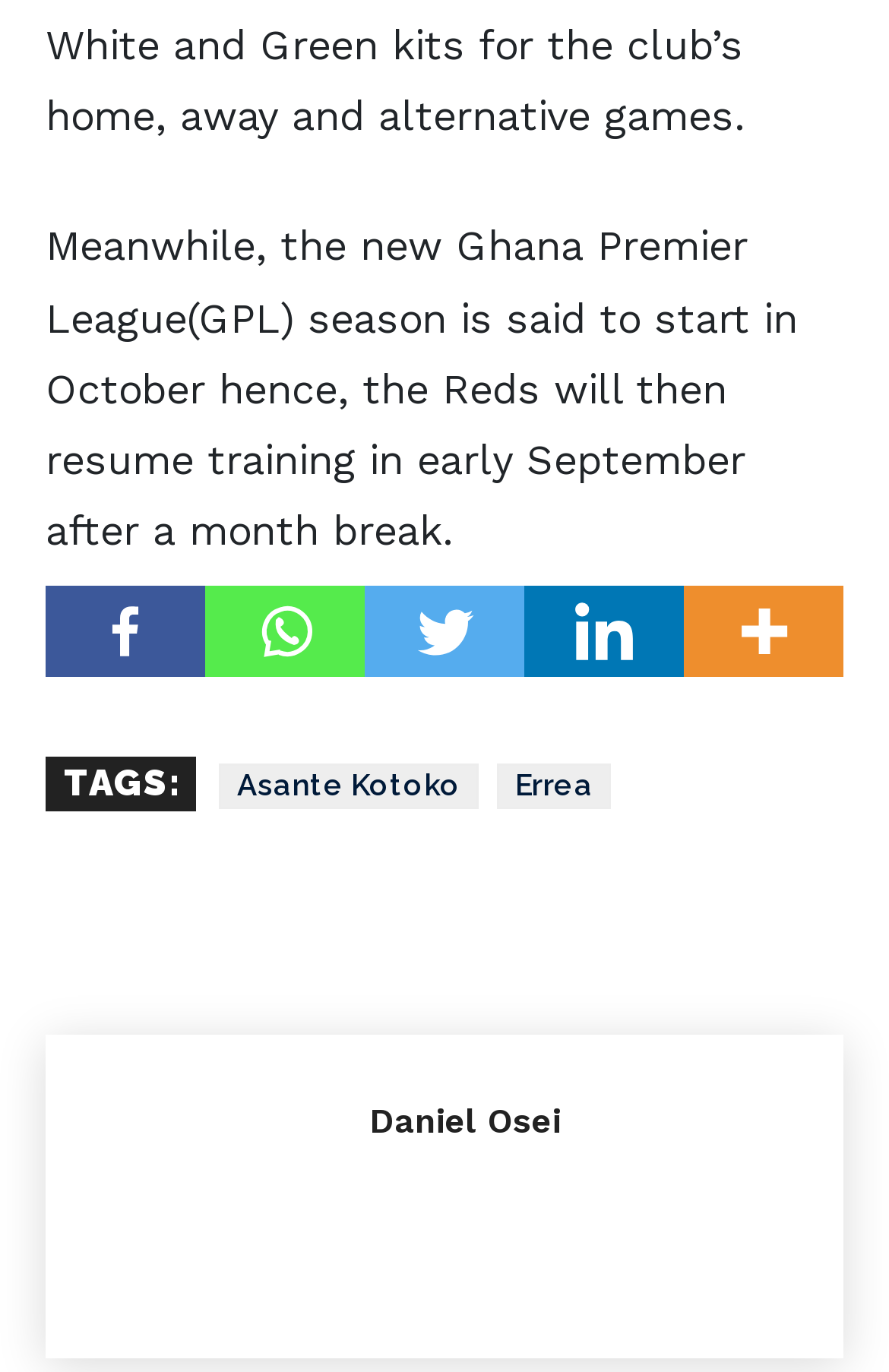Identify the bounding box coordinates of the area that should be clicked in order to complete the given instruction: "Click on Twitter". The bounding box coordinates should be four float numbers between 0 and 1, i.e., [left, top, right, bottom].

[0.41, 0.427, 0.59, 0.493]